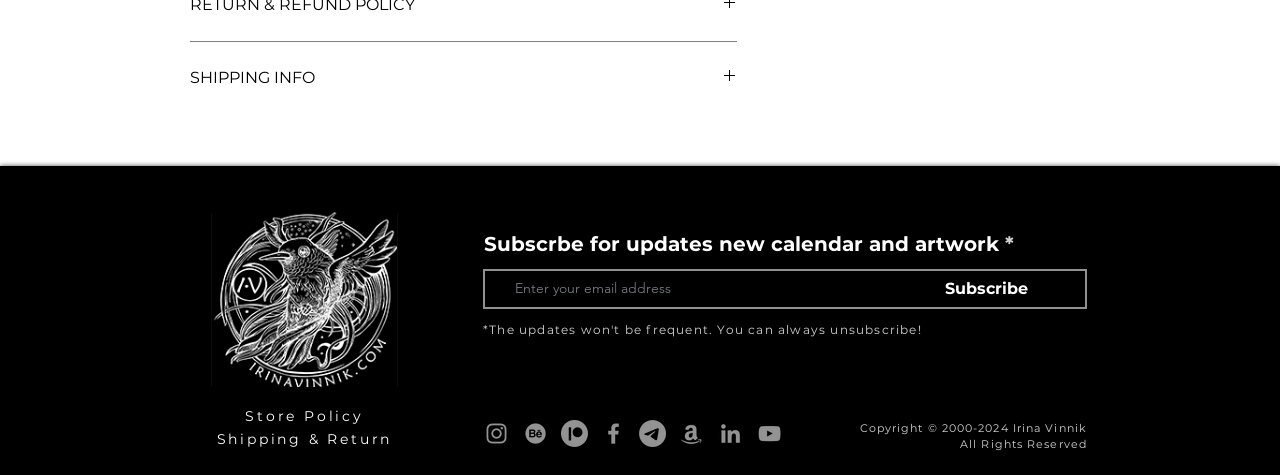Please locate the clickable area by providing the bounding box coordinates to follow this instruction: "Click SHIPPING INFO button".

[0.148, 0.138, 0.576, 0.189]